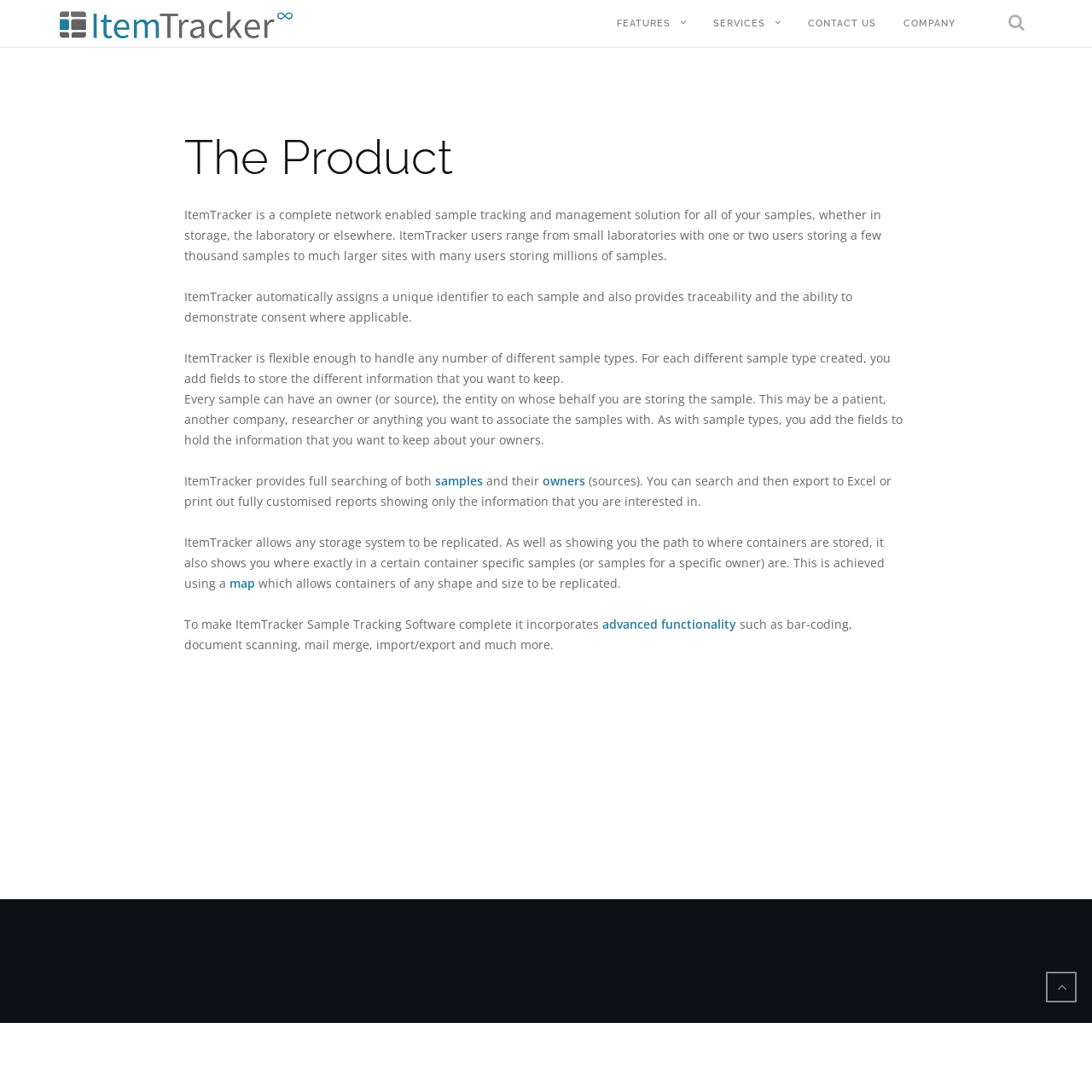Answer with a single word or phrase: 
What advanced functionality does ItemTracker incorporate?

Bar-coding, document scanning, etc.